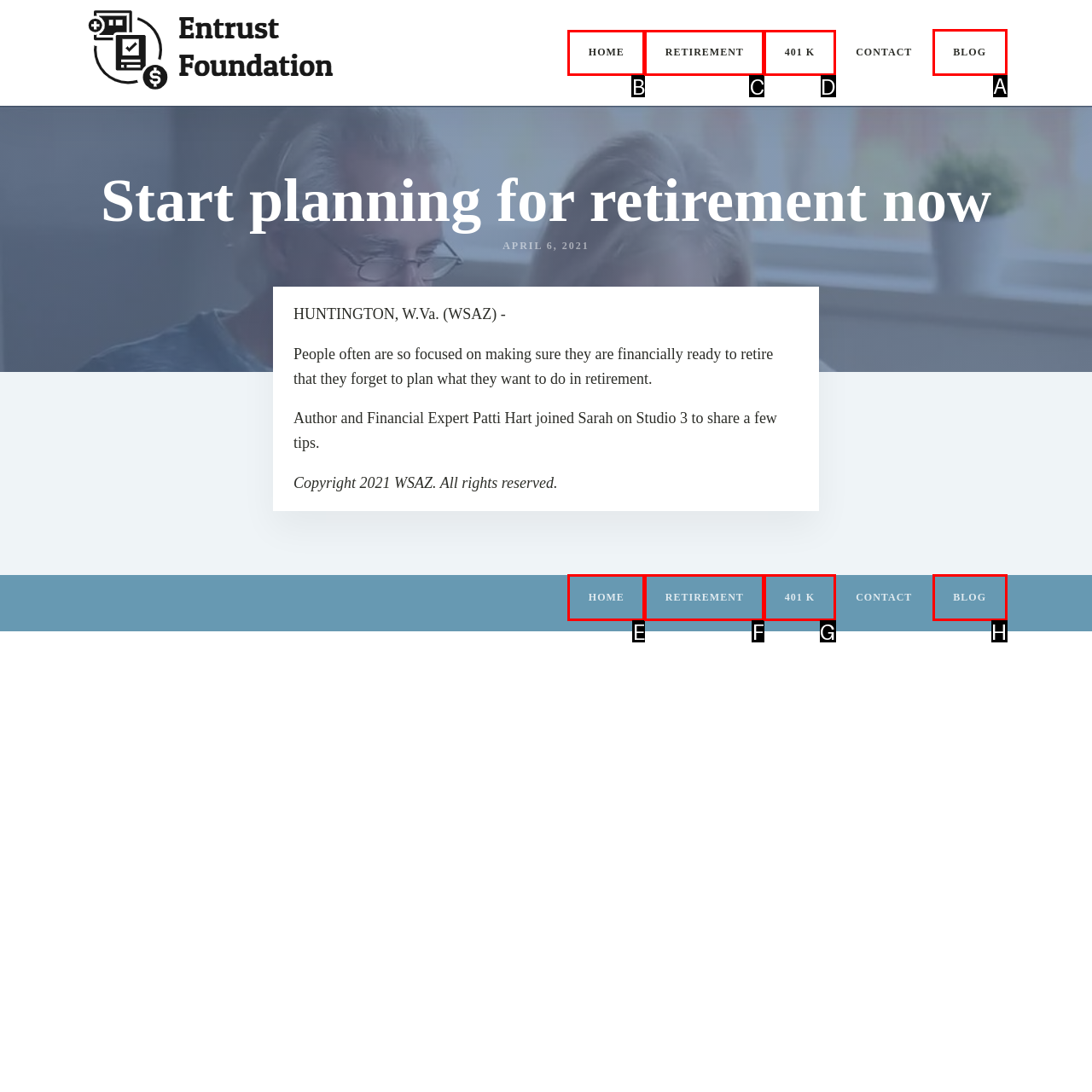Tell me the letter of the correct UI element to click for this instruction: read the blog. Answer with the letter only.

A